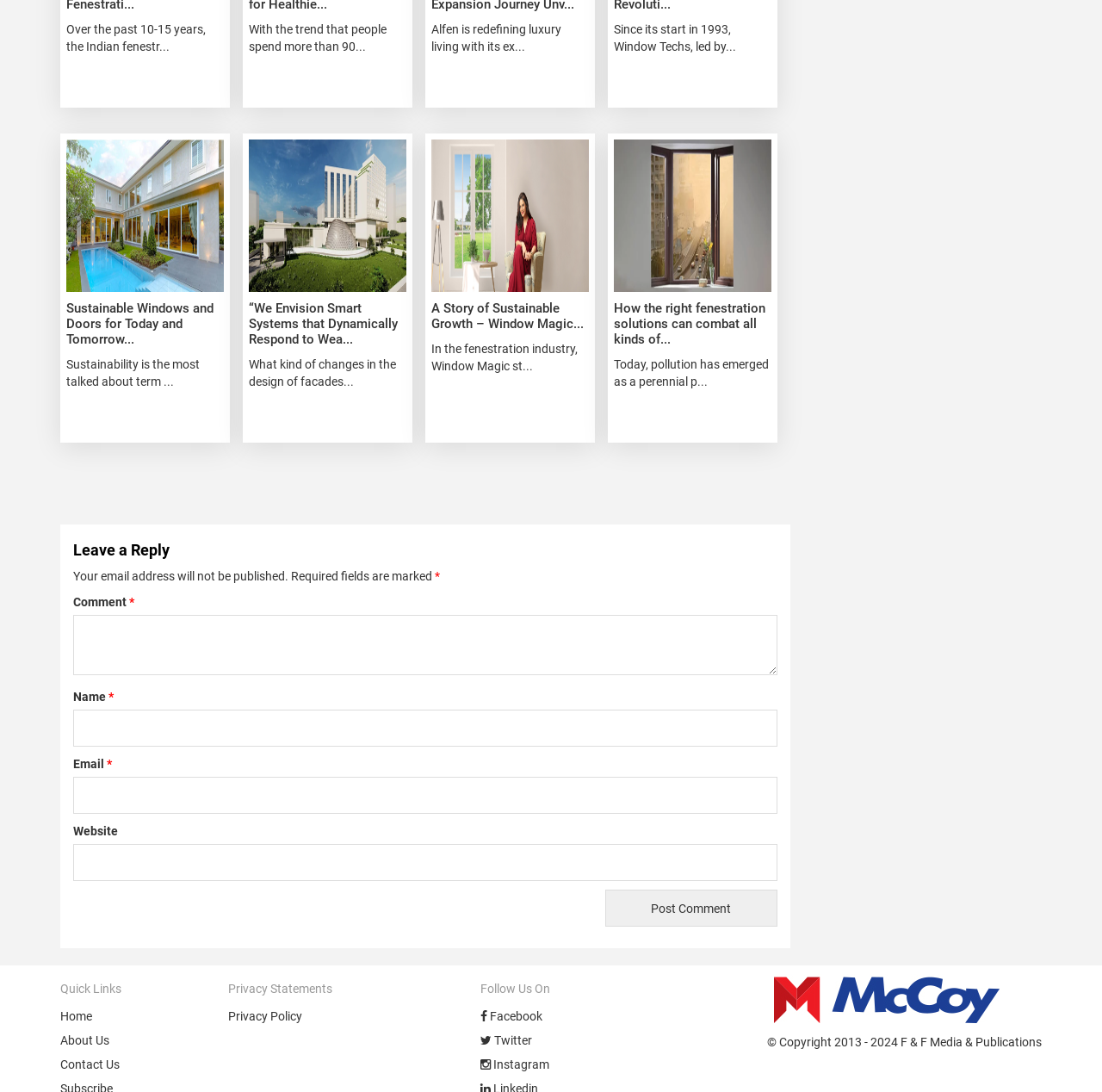Identify the bounding box coordinates of the clickable region required to complete the instruction: "Go to home page". The coordinates should be given as four float numbers within the range of 0 and 1, i.e., [left, top, right, bottom].

None